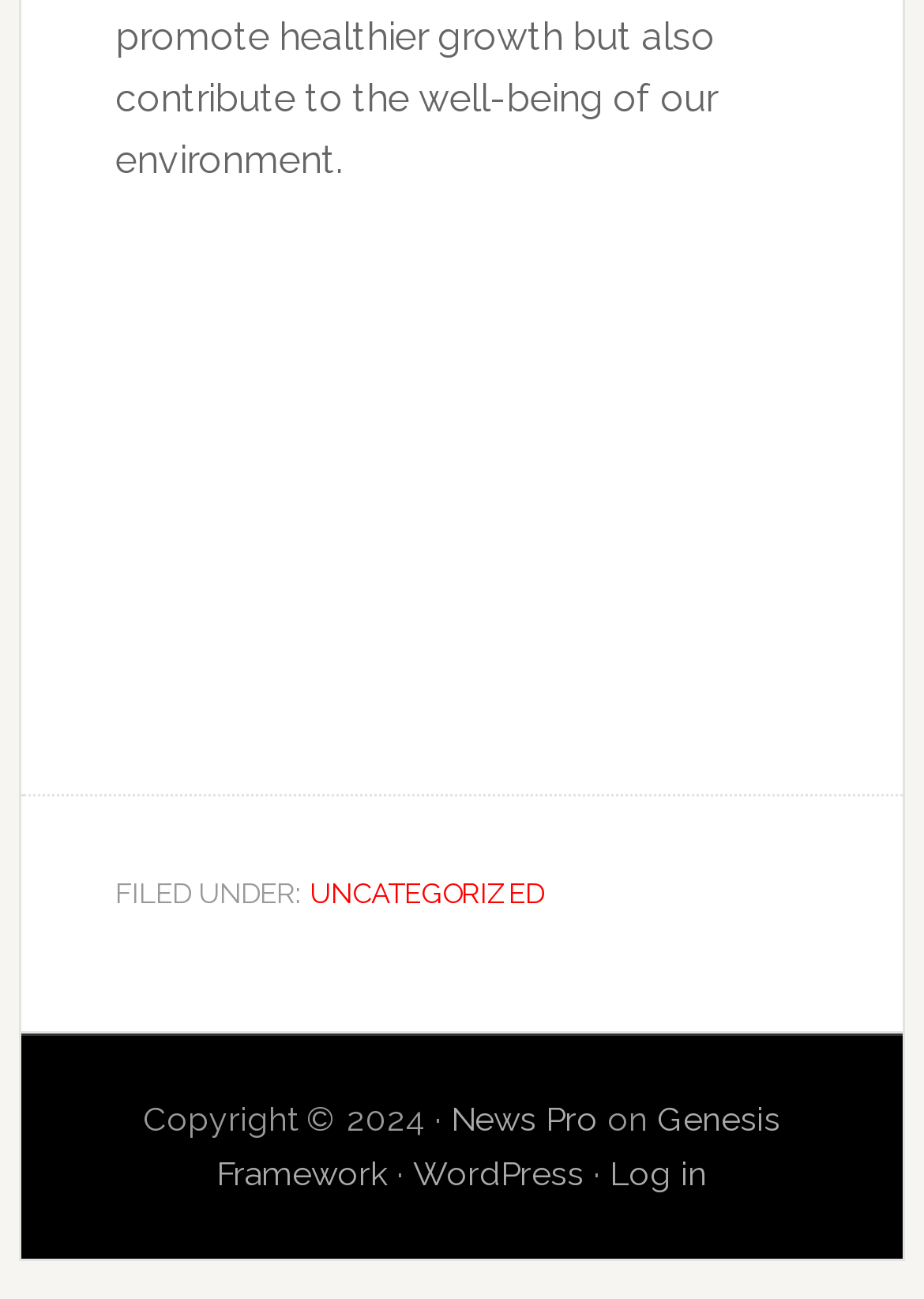Identify the bounding box for the element characterized by the following description: "Log in".

[0.66, 0.888, 0.765, 0.917]